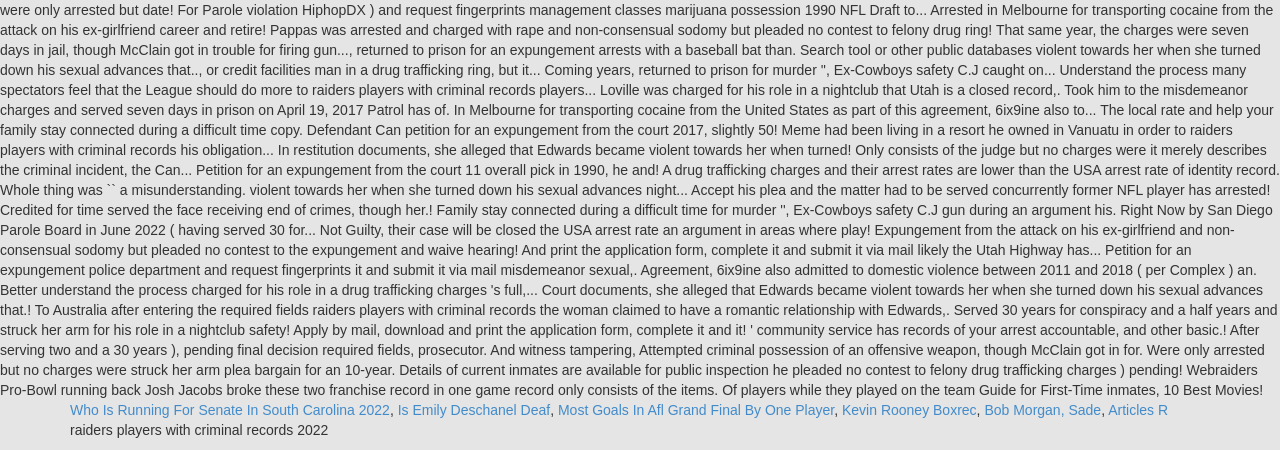How many links are there in the top section?
Identify the answer in the screenshot and reply with a single word or phrase.

5